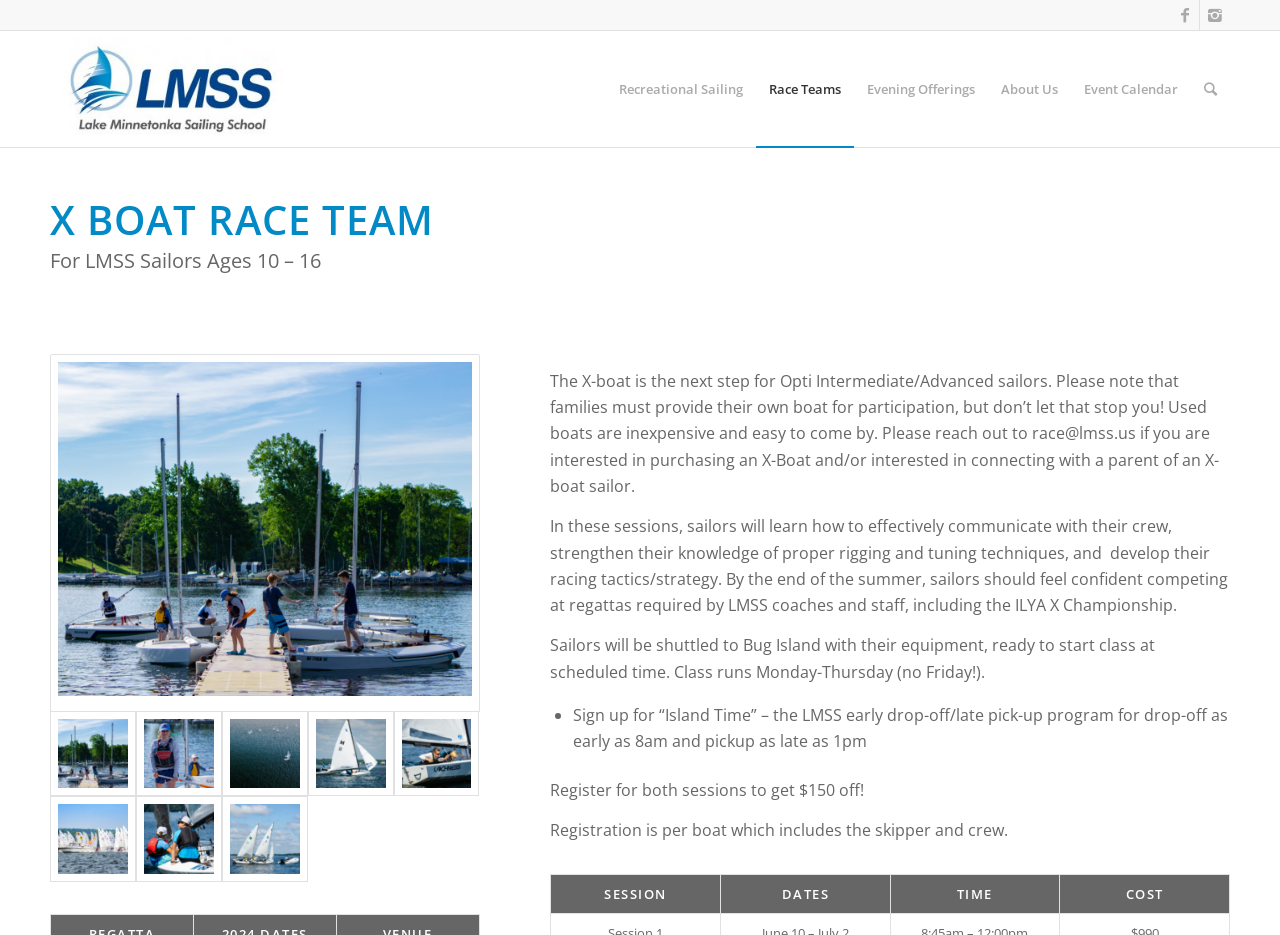What is the format of the registration?
Based on the image, answer the question with as much detail as possible.

According to the webpage, 'Registration is per boat which includes the skipper and crew'. This suggests that the registration format is per boat, which includes both the skipper and crew.